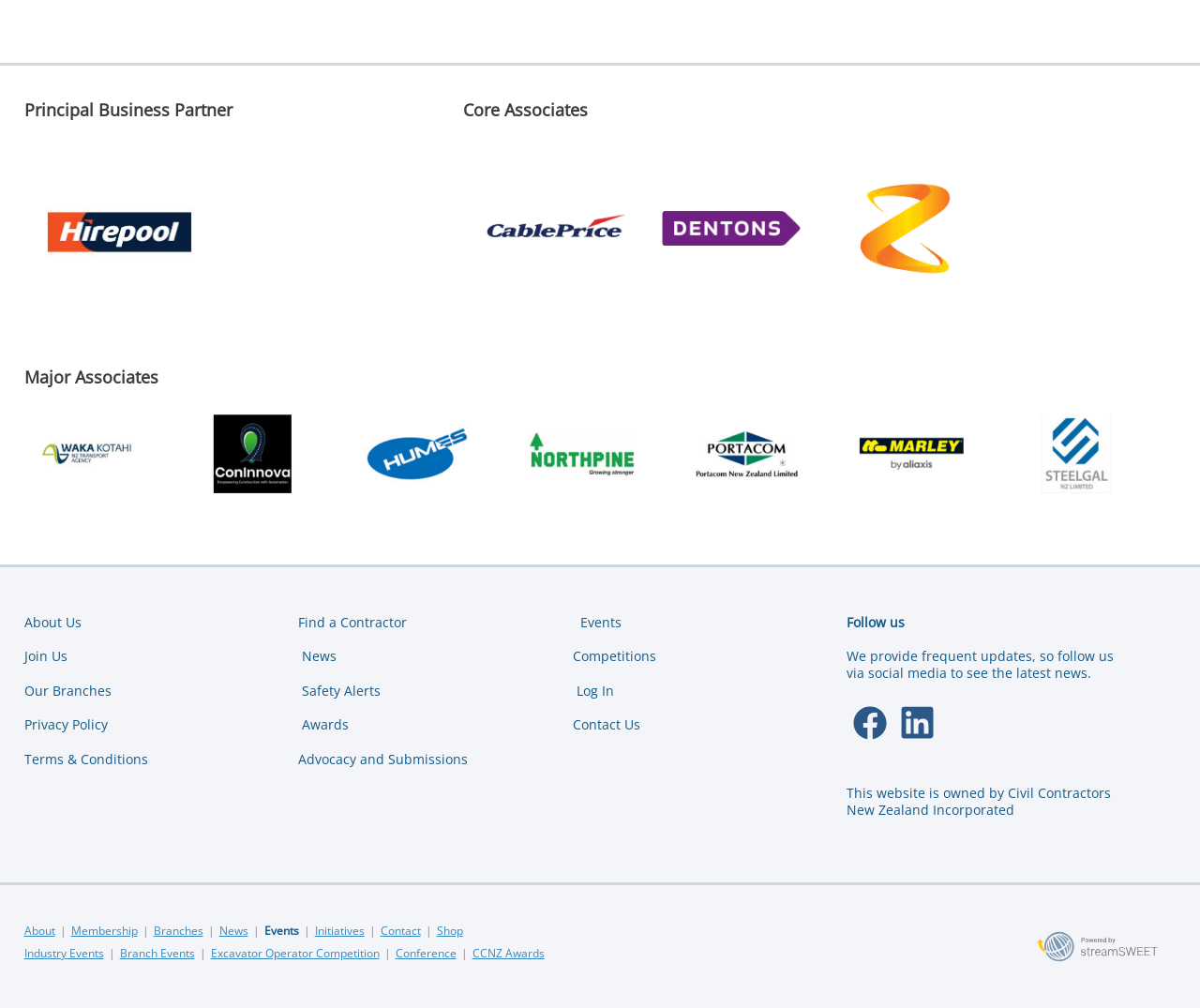Find the bounding box coordinates for the HTML element specified by: "About Us".

[0.02, 0.608, 0.068, 0.626]